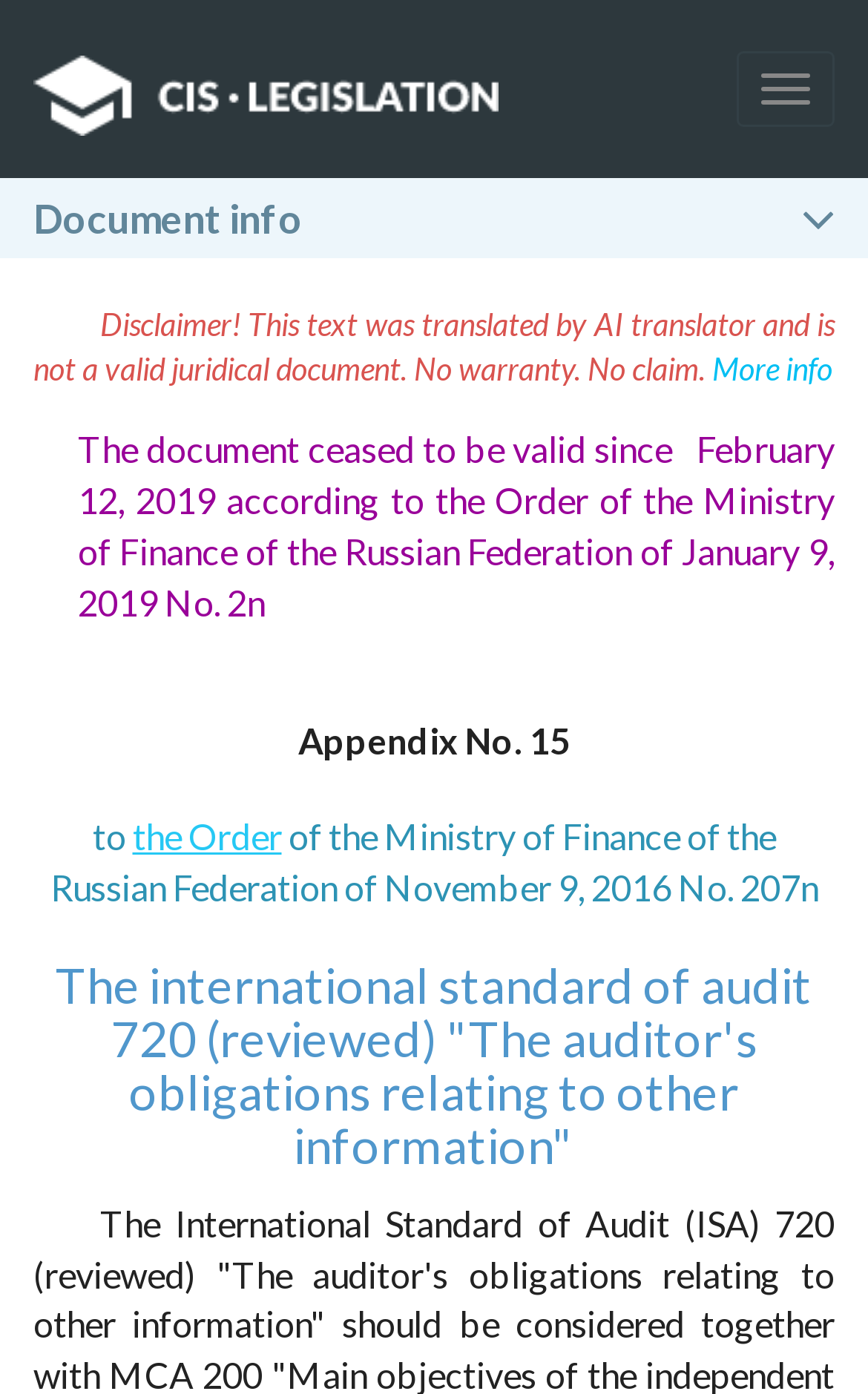From the element description Terms of Service, predict the bounding box coordinates of the UI element. The coordinates must be specified in the format (top-left x, top-left y, bottom-right x, bottom-right y) and should be within the 0 to 1 range.

None